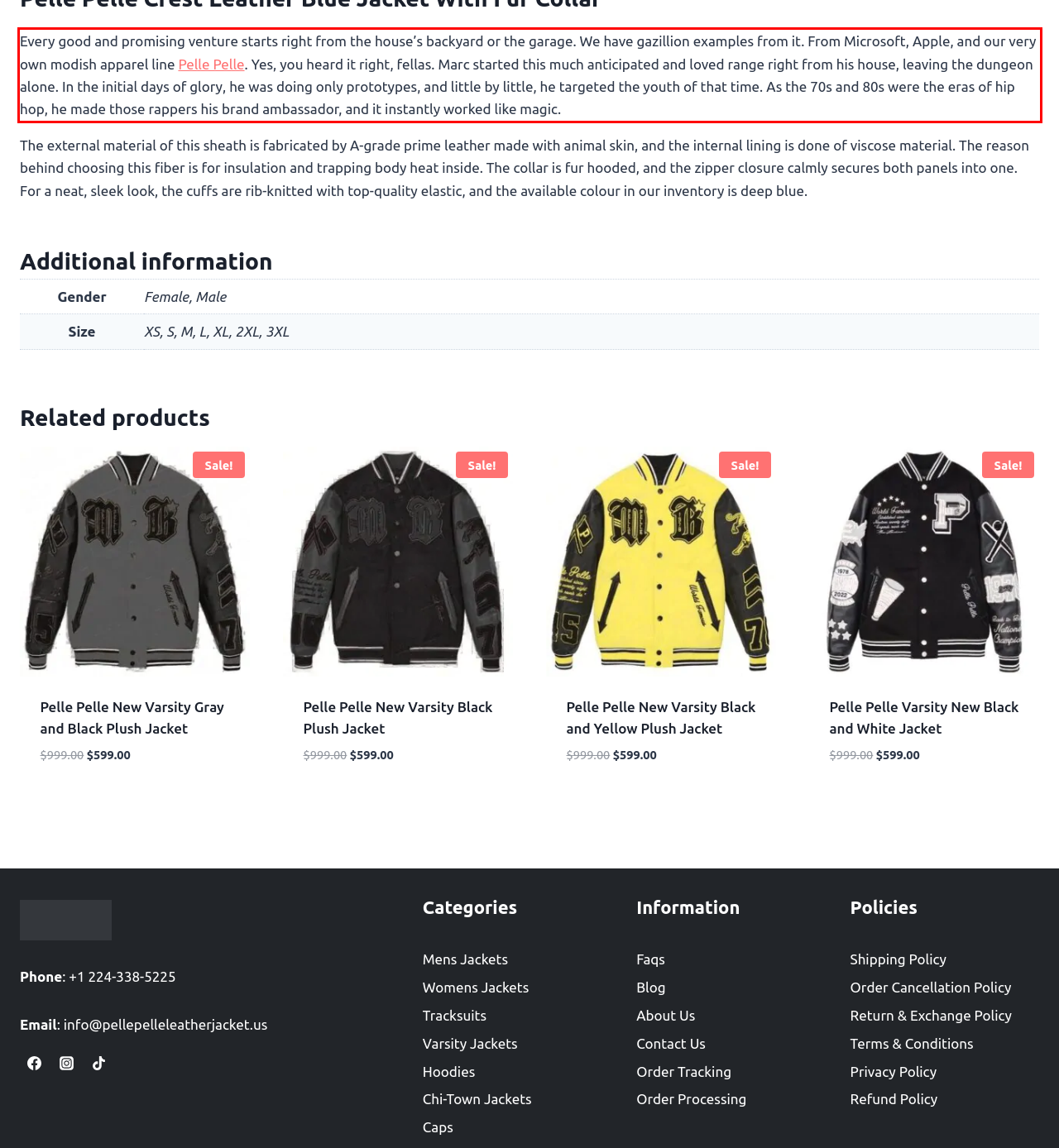Using the webpage screenshot, recognize and capture the text within the red bounding box.

Every good and promising venture starts right from the house’s backyard or the garage. We have gazillion examples from it. From Microsoft, Apple, and our very own modish apparel line Pelle Pelle. Yes, you heard it right, fellas. Marc started this much anticipated and loved range right from his house, leaving the dungeon alone. In the initial days of glory, he was doing only prototypes, and little by little, he targeted the youth of that time. As the 70s and 80s were the eras of hip hop, he made those rappers his brand ambassador, and it instantly worked like magic.